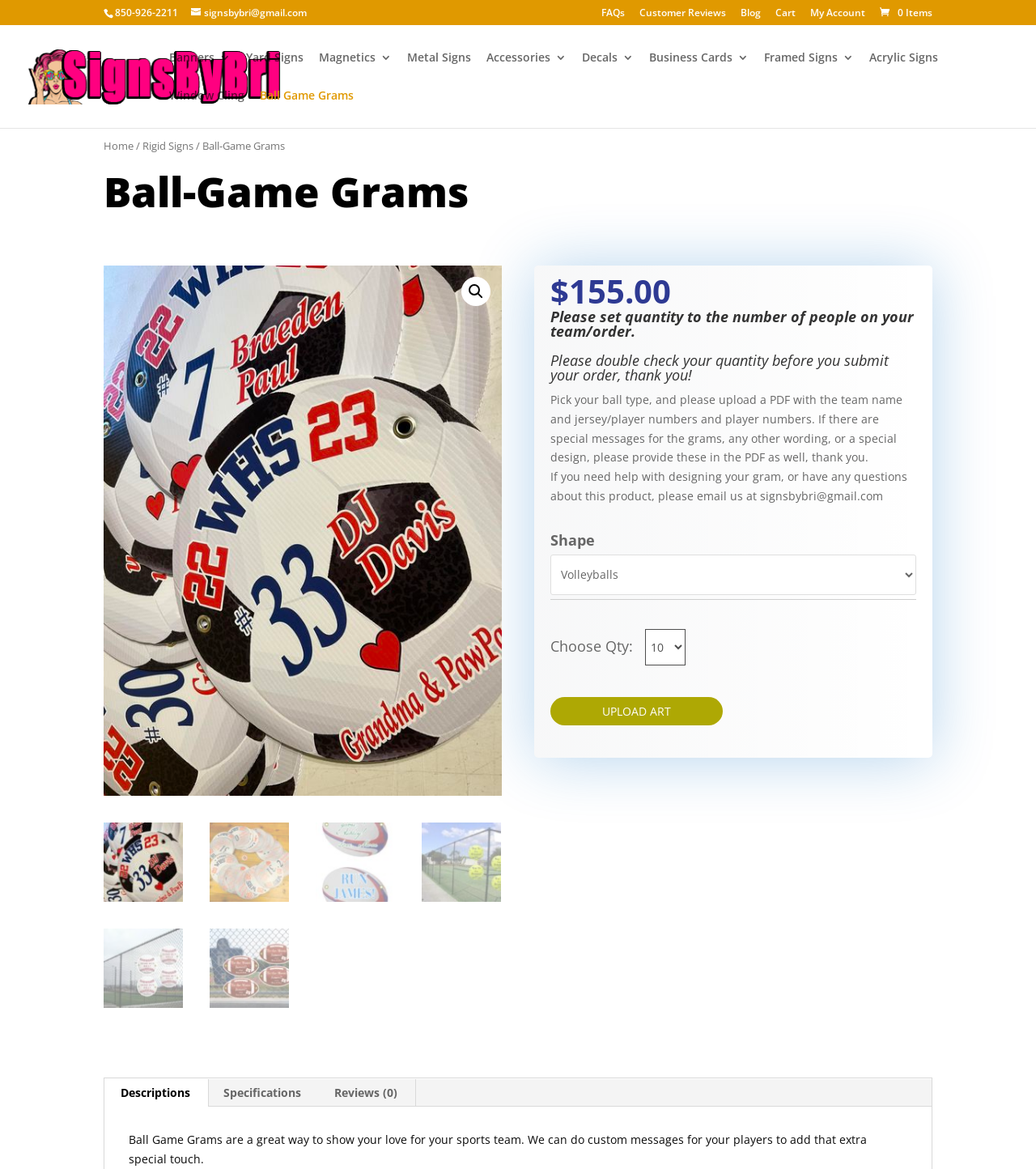Find the bounding box coordinates for the HTML element specified by: "Decals".

[0.562, 0.044, 0.612, 0.077]